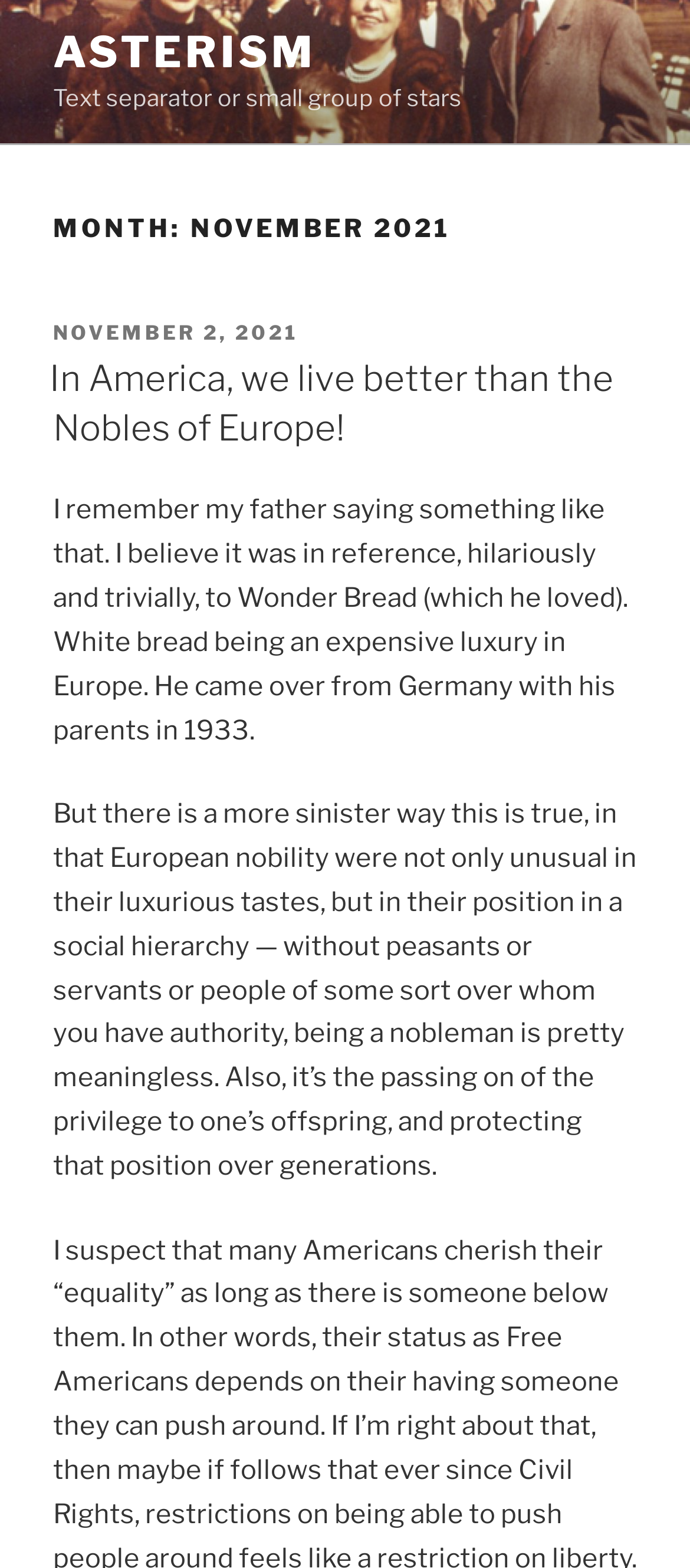What is the topic of the post?
Based on the image, please offer an in-depth response to the question.

I found the answer by looking at the link 'ASTERISM' which is likely the topic of the post, and also the title of the webpage 'November 2021 – Asterism'.